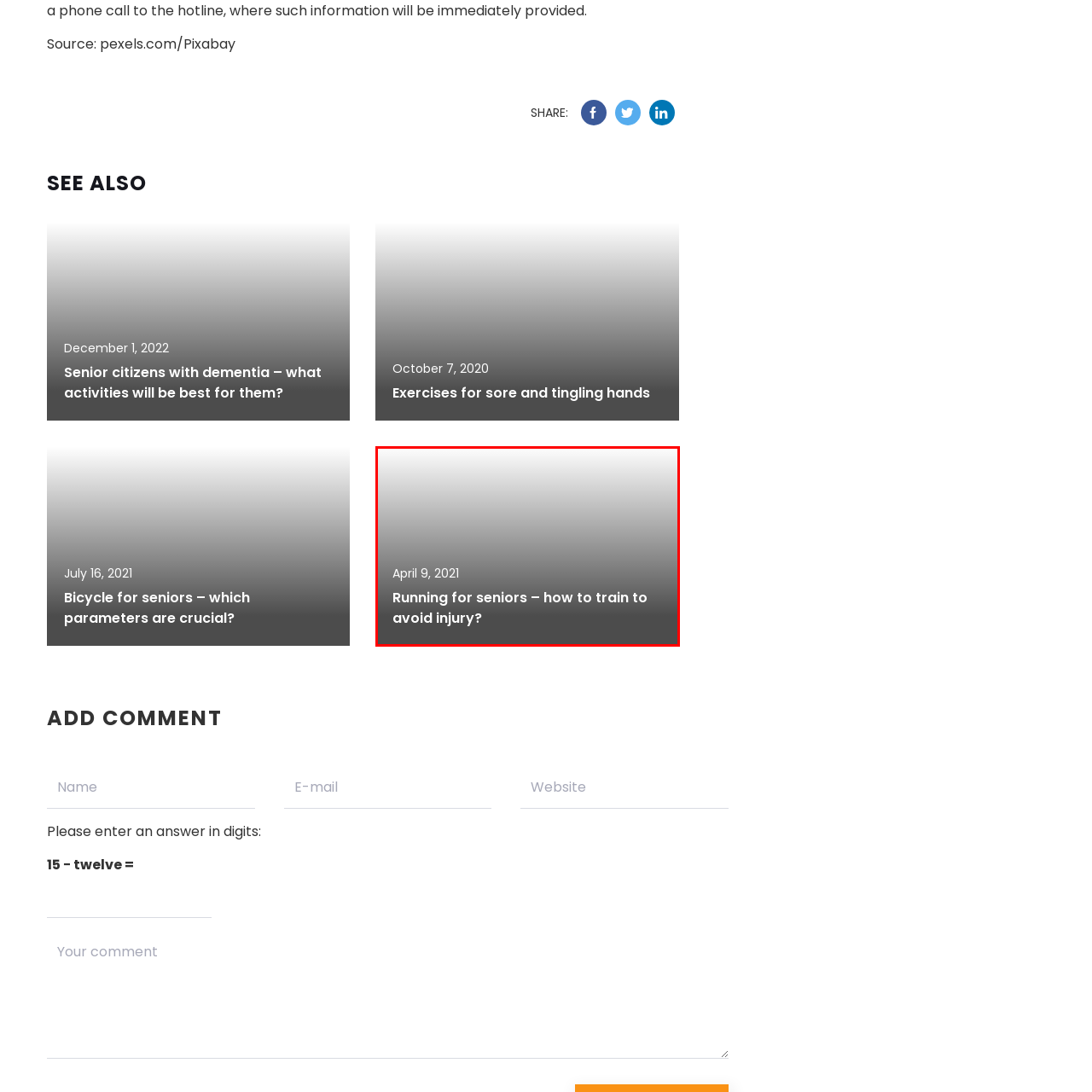Create a detailed narrative of the scene depicted inside the red-outlined image.

The image features the title and date of an article focused on running for seniors, specifically addressing effective training methods to minimize the risk of injury. The headline reads "Running for seniors – how to train to avoid injury?" and is accompanied by the publication date, April 9, 2021. The design emphasizes clarity and accessibility, making it easy for readers to engage with the content.